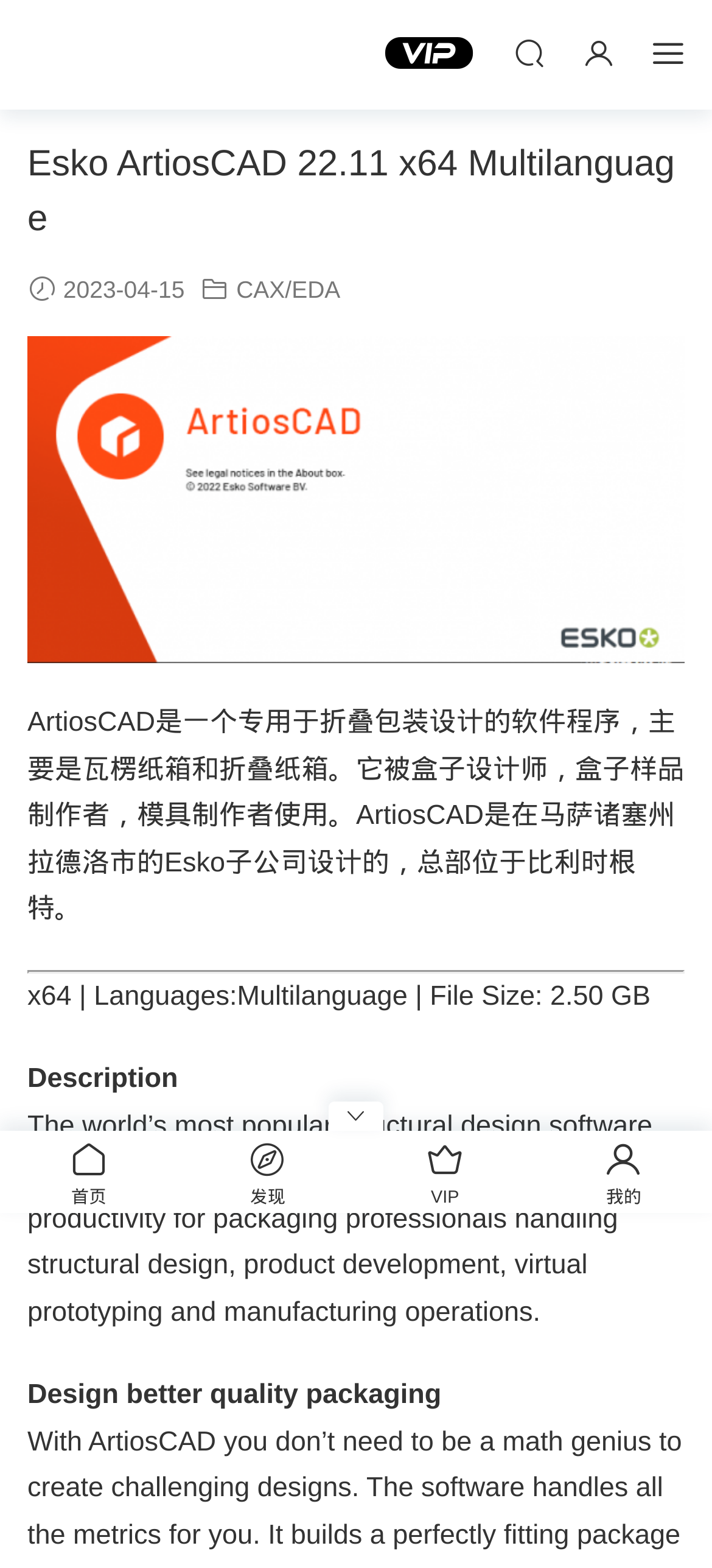Where is the headquarters of the company that designed the software?
Look at the image and provide a detailed response to the question.

The headquarters of the company is mentioned in the description 'ArtiosCAD是在马萨诸塞州拉德洛市的Esko子公司设计的，总部位于比利时根特。' which translates to 'ArtiosCAD was designed by Esko subsidiary company in Radlo, Massachusetts, with its headquarters located in Ghent, Belgium'.